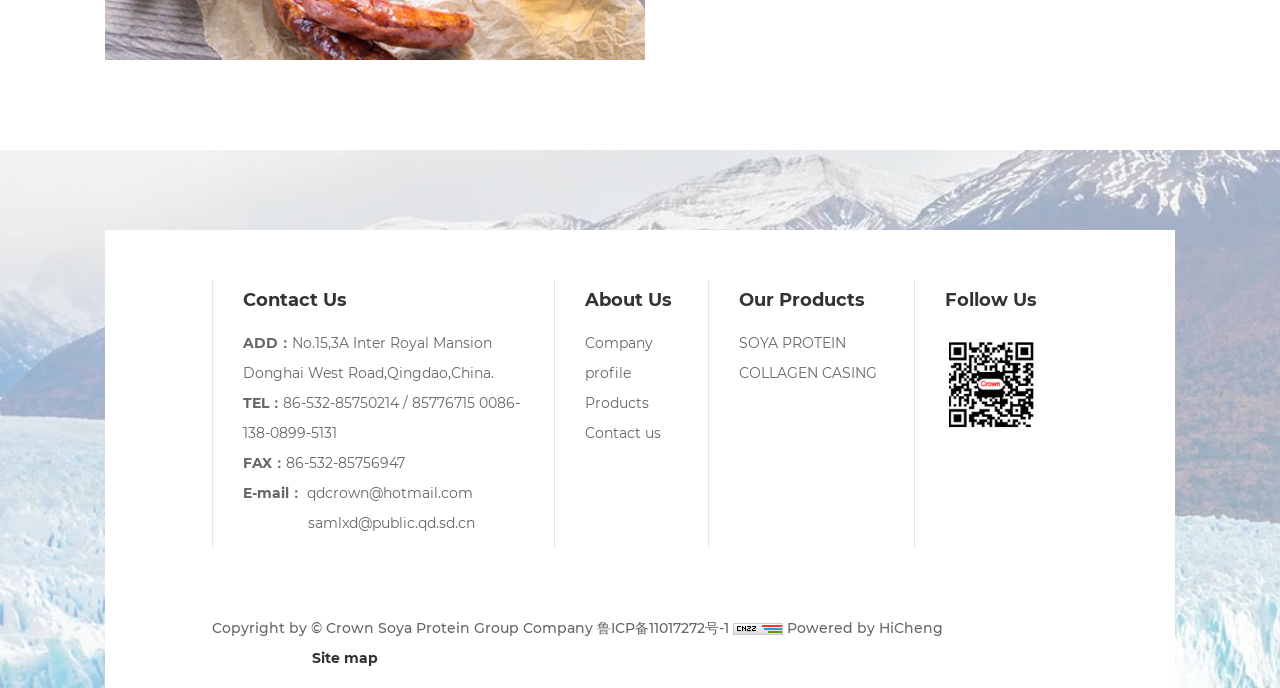Please respond to the question with a concise word or phrase:
What is the company's address?

No.15,3A Inter Royal Mansion Donghai West Road,Qingdao,China.